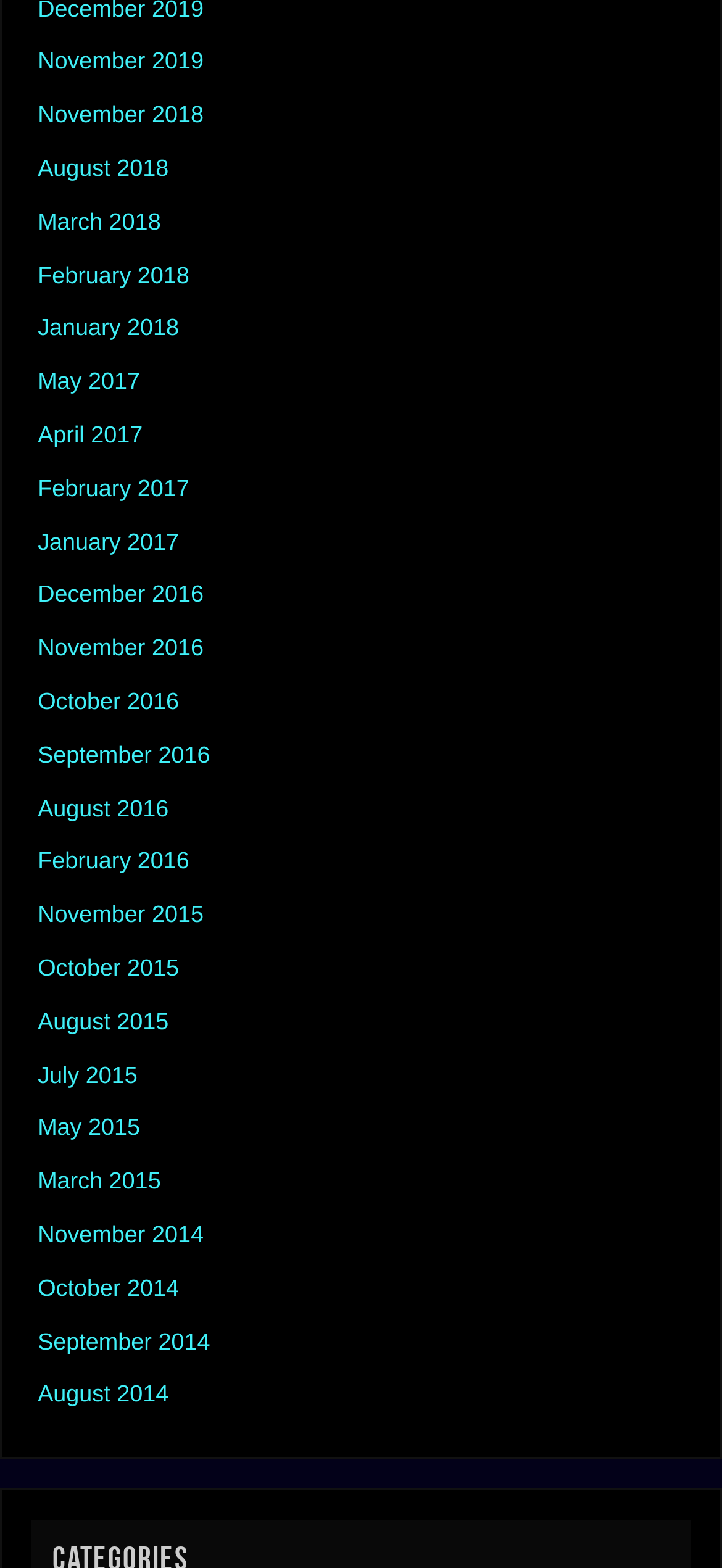Please provide a detailed answer to the question below based on the screenshot: 
What is the earliest month listed?

I looked at the list of links on the webpage and found that the earliest month listed is November 2014, which is located at the bottom of the list.